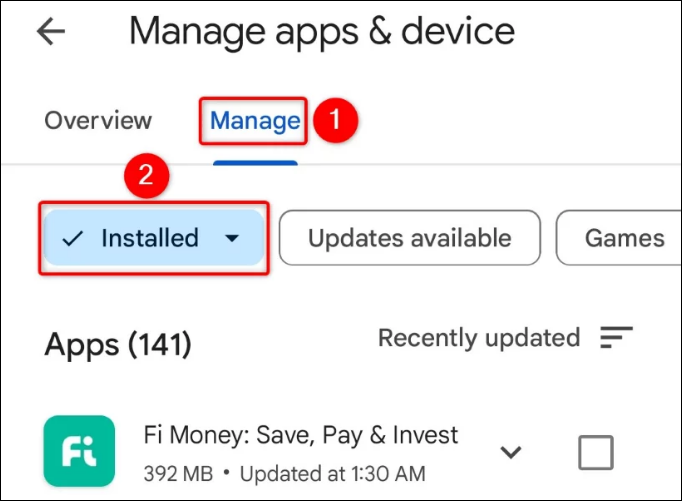Please analyze the image and give a detailed answer to the question:
What is the current filter option?

The current filter option can be determined by looking at the drop-down menu just below the tab selection, which is currently set to 'Installed', allowing users to filter their apps accordingly.